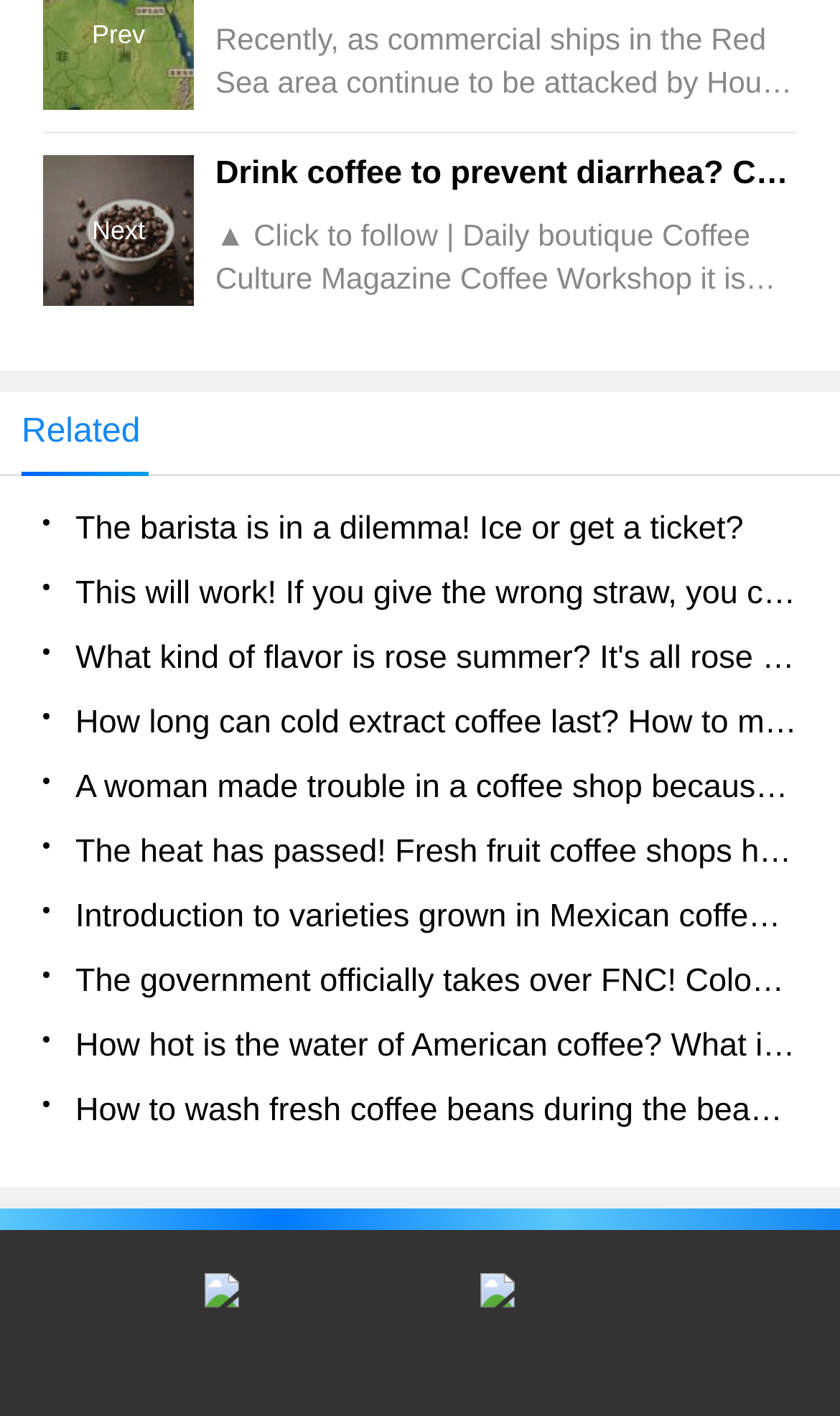Determine the coordinates of the bounding box for the clickable area needed to execute this instruction: "Discover how long cold extract coffee lasts".

[0.051, 0.489, 0.949, 0.534]